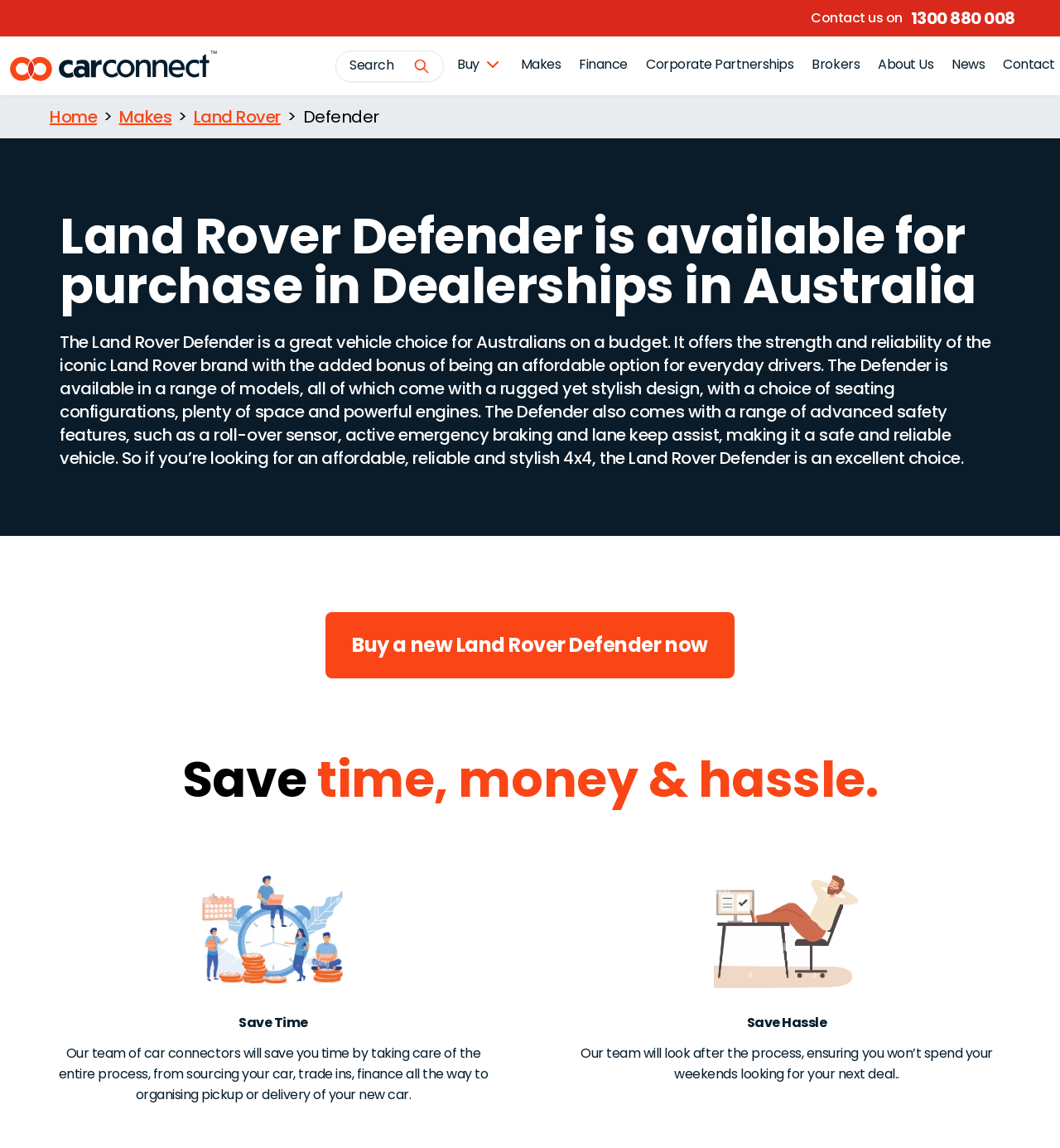Generate an in-depth caption that captures all aspects of the webpage.

The webpage is about buying a new or used Land Rover Defender in Australia. At the top, there is a contact information section with a phone number "1300 880 008" and a link to the carconnect homepage, accompanied by the carconnect logo. Below this section, there is a navigation menu with buttons and links to various pages, including "Search", "Buy", "Makes", "Finance", "Corporate Partnerships", "Brokers", "About Us", "News", and "Contact".

The main content of the webpage is divided into sections. The first section has a heading that announces the availability of the Land Rover Defender in dealerships in Australia. Below this heading, there is a descriptive text about the Land Rover Defender, highlighting its strengths, reliability, and affordability. The text also mentions the various models available, safety features, and design.

Further down, there is a call-to-action link to "Buy a new Land Rover Defender now". Below this link, there is a section with a heading "Save time, money & hassle." This section is divided into two parts, each with an image and a heading. The first part has an image of a clock and a heading "Save Time", accompanied by a text that explains how the carconnect team can save time for customers. The second part has an image of a hassle-free icon and a heading "Save Hassle", accompanied by a text that explains how the team can make the car-buying process hassle-free.

Throughout the webpage, there are several images, including the carconnect logo, a search icon, and icons for "time" and "hassle-free". The overall layout is organized, with clear headings and concise text, making it easy to navigate and understand.